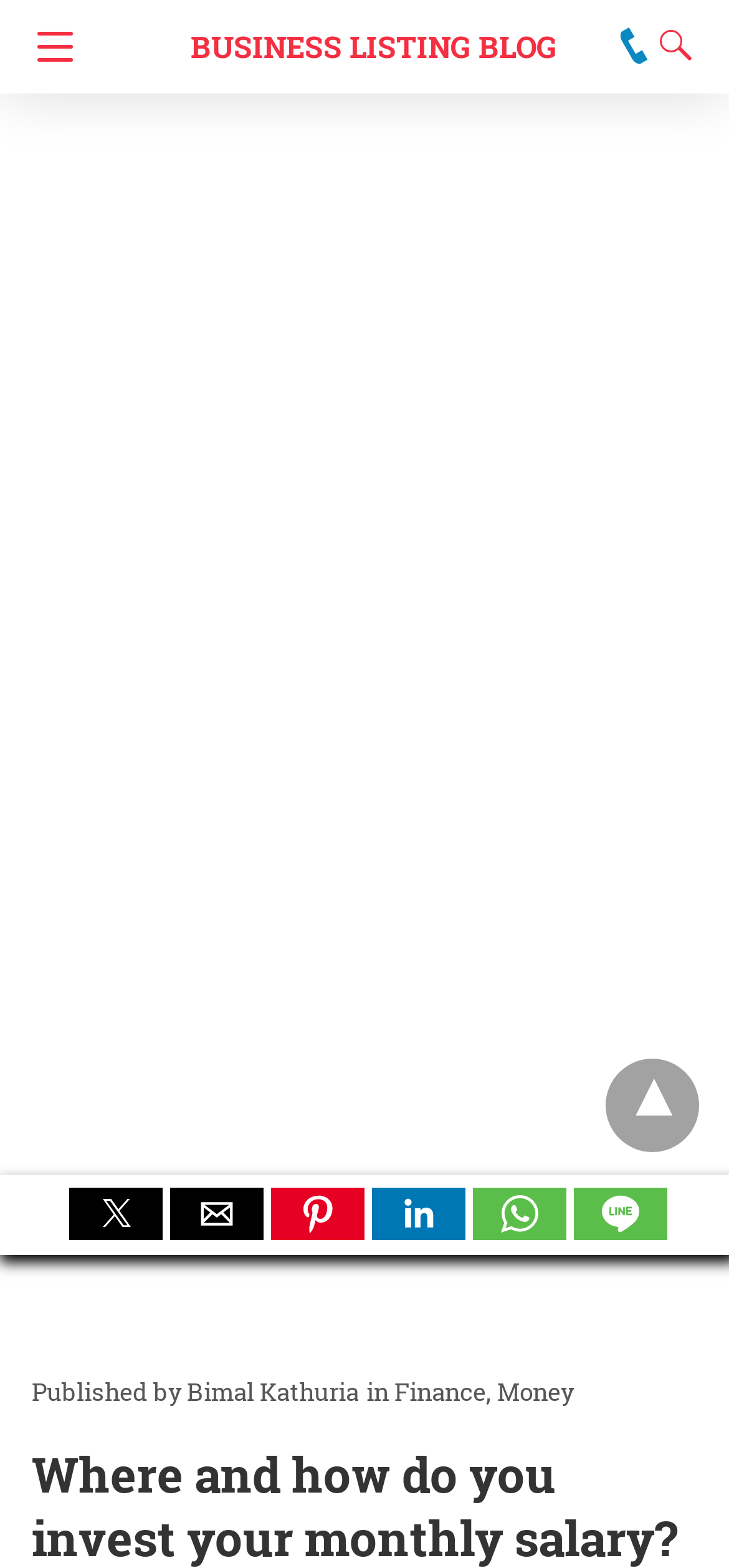How many social media buttons are there?
Refer to the image and provide a one-word or short phrase answer.

5